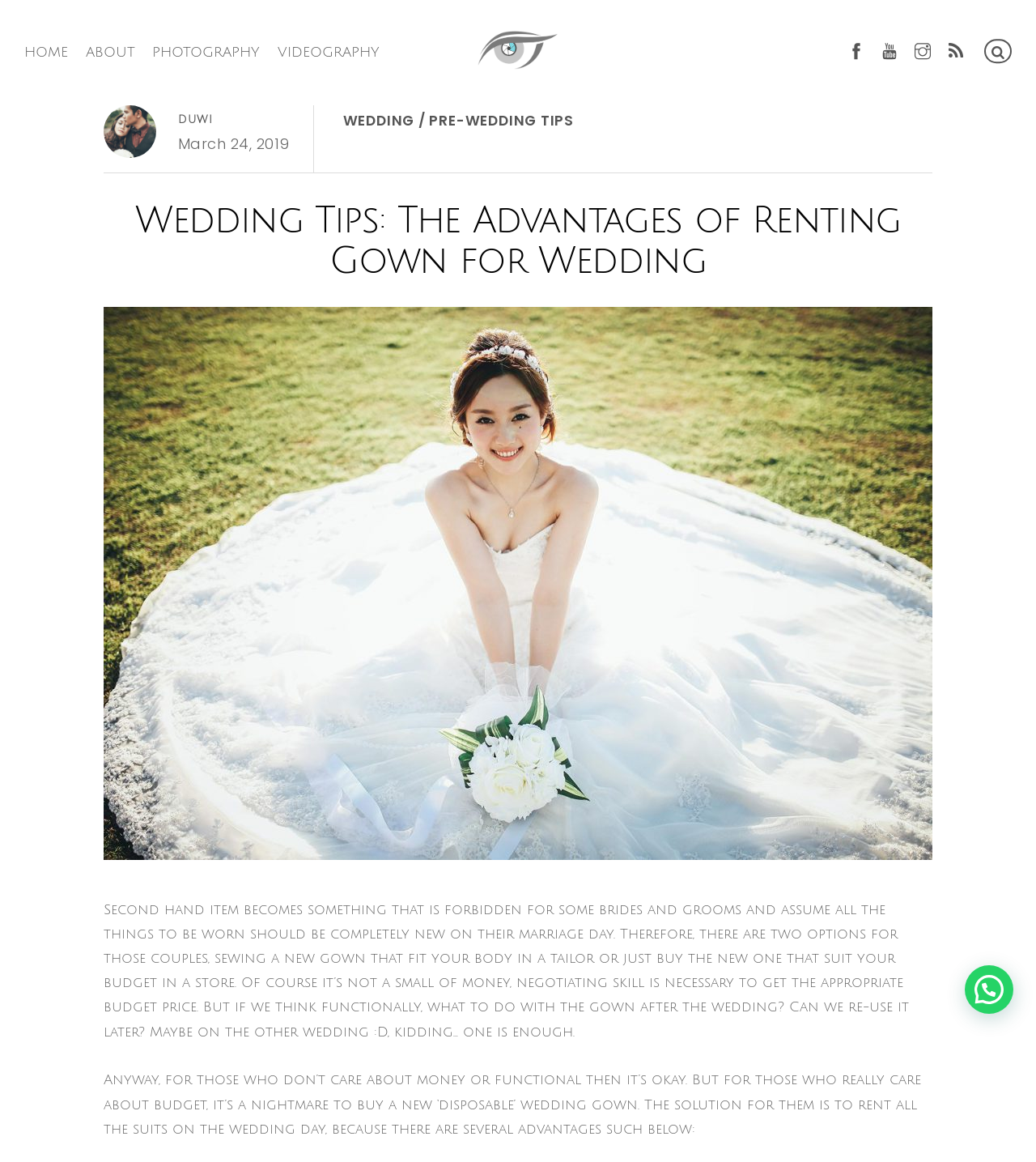Show the bounding box coordinates for the HTML element described as: "Wedding / Pre-Wedding Tips".

[0.331, 0.095, 0.554, 0.112]